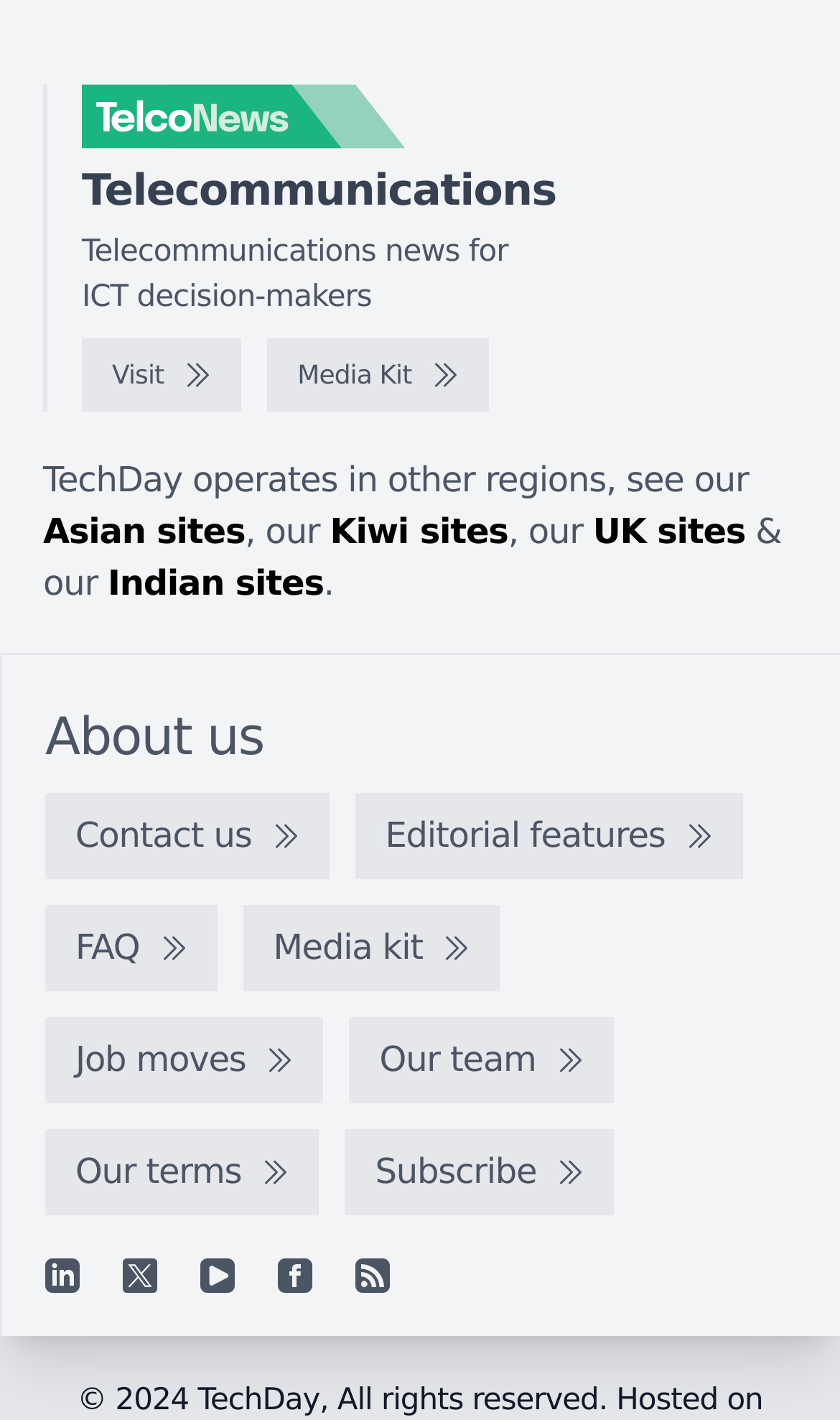Please identify the bounding box coordinates of where to click in order to follow the instruction: "Check Samsung Galaxy A14, 6GB/128GB, Black Smartphone price".

None